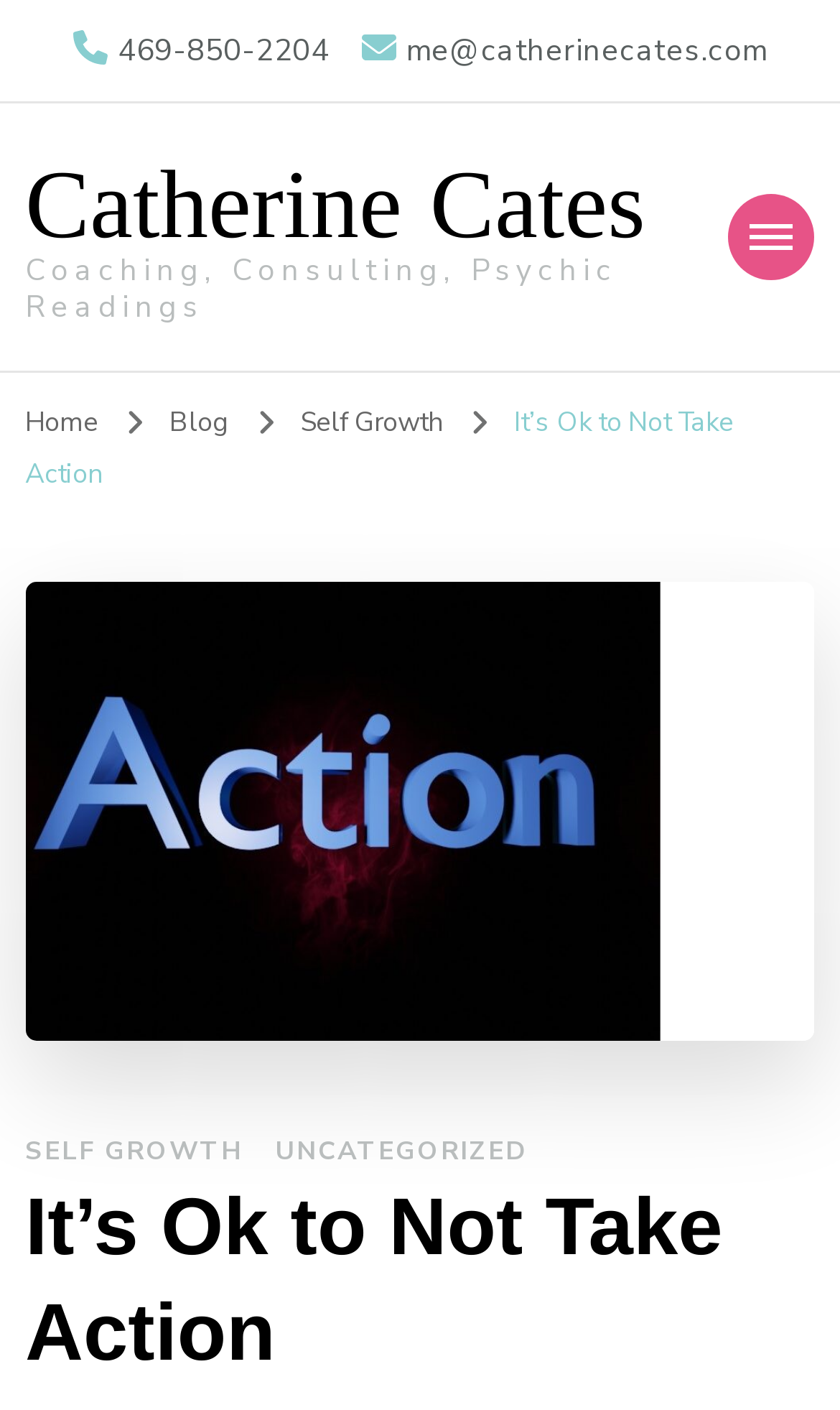Provide the bounding box coordinates of the HTML element described by the text: "Catherine Cates".

[0.03, 0.084, 0.768, 0.208]